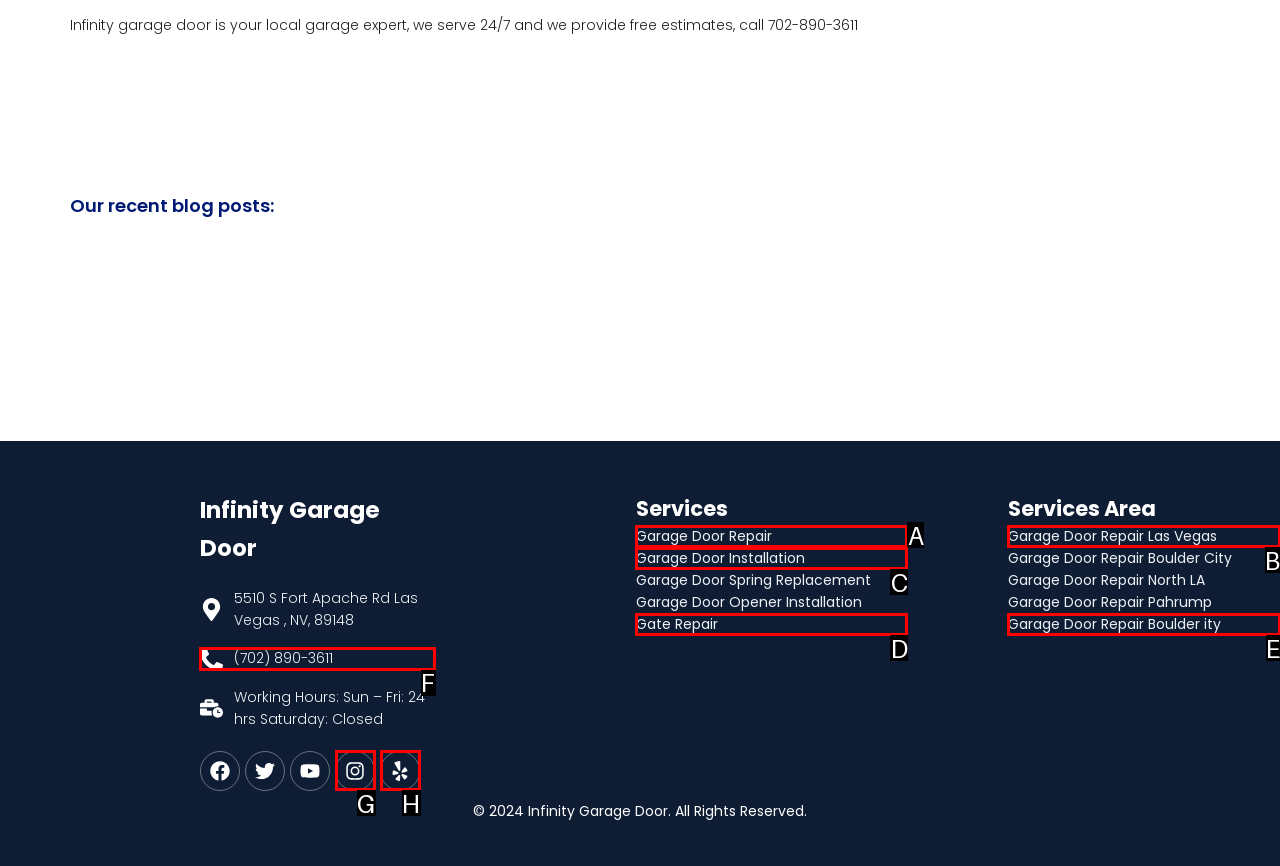Based on the choices marked in the screenshot, which letter represents the correct UI element to perform the task: Call the garage door expert?

F